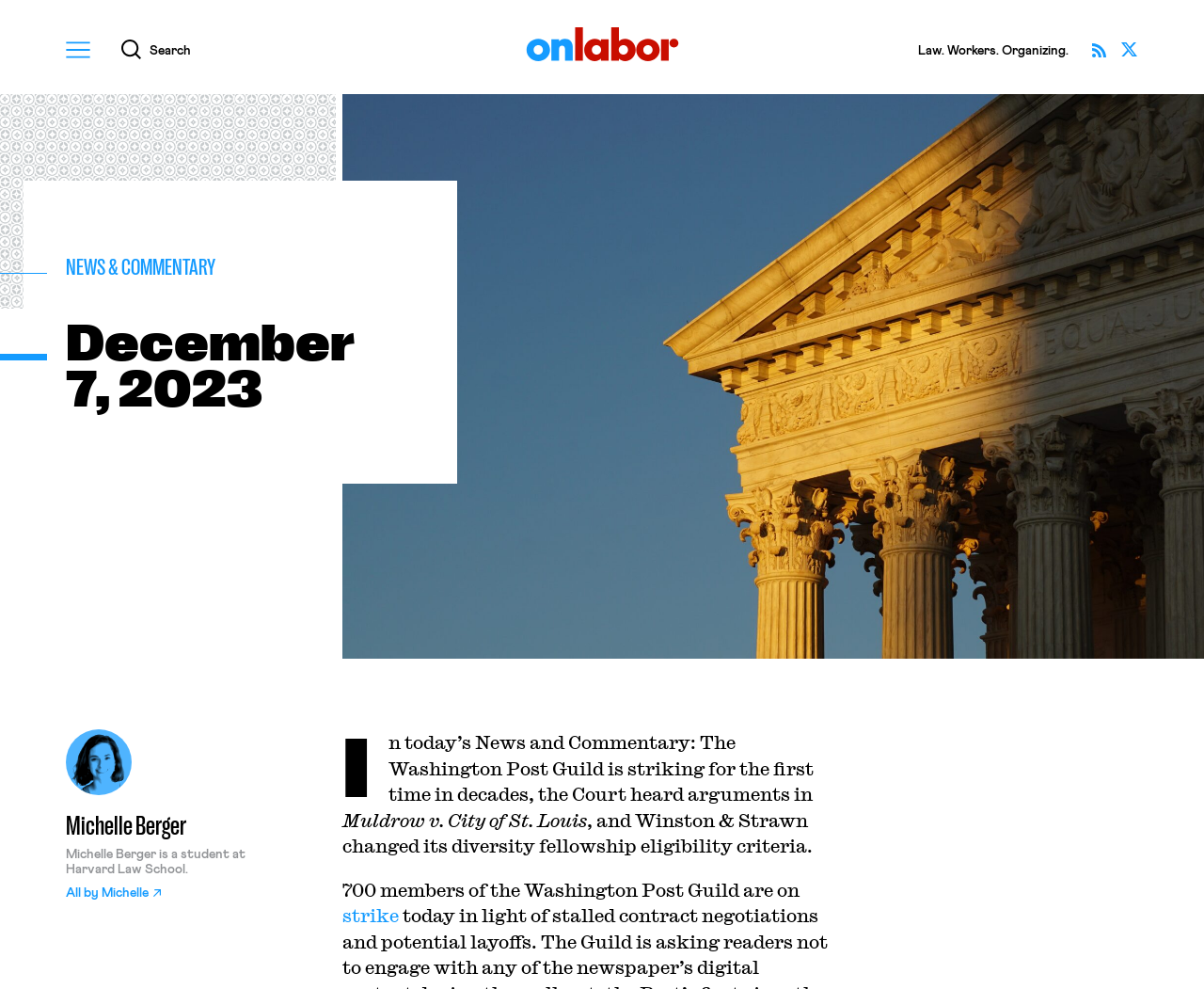Could you locate the bounding box coordinates for the section that should be clicked to accomplish this task: "Follow OnLabor on X".

[0.925, 0.035, 0.95, 0.066]